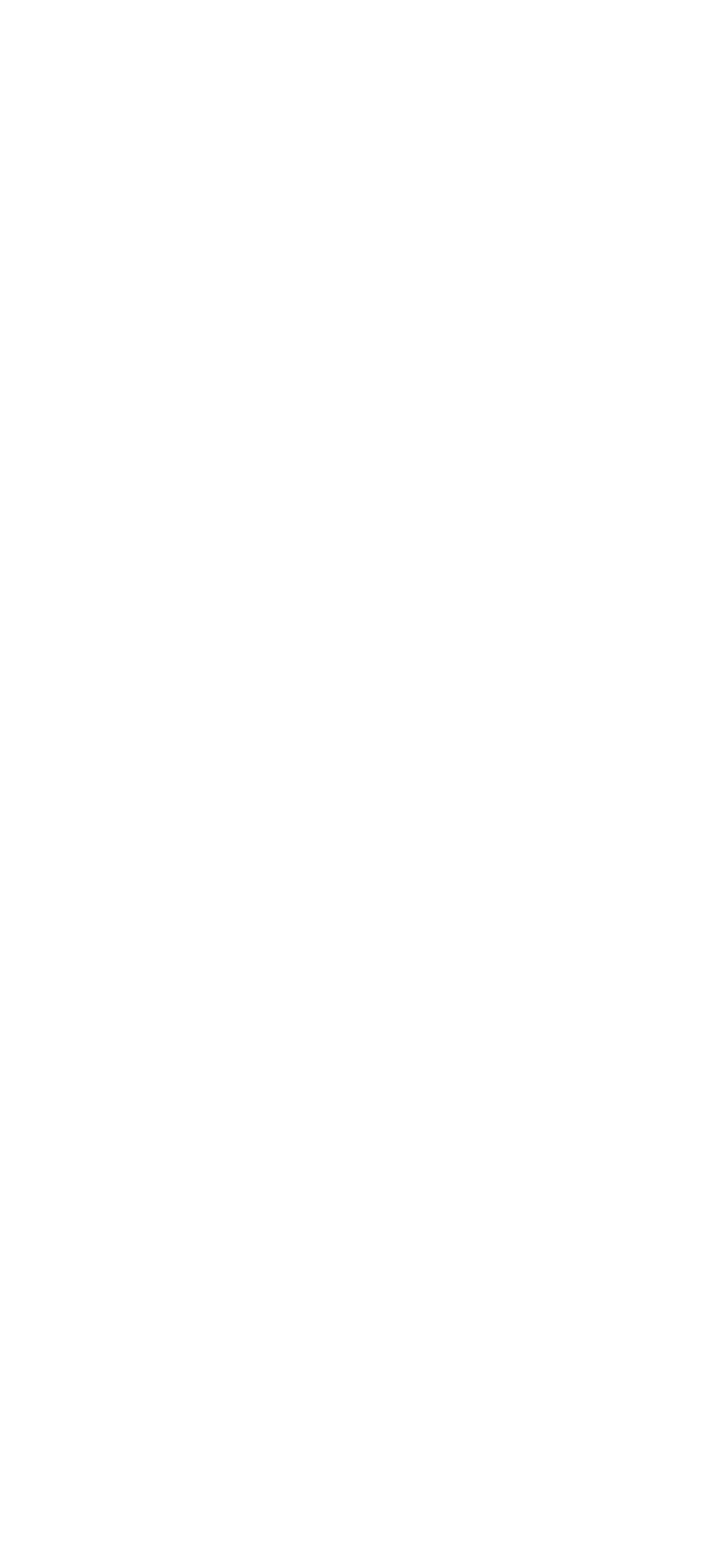Could you locate the bounding box coordinates for the section that should be clicked to accomplish this task: "Check the Gender pay gap report 2022".

[0.051, 0.322, 0.567, 0.352]